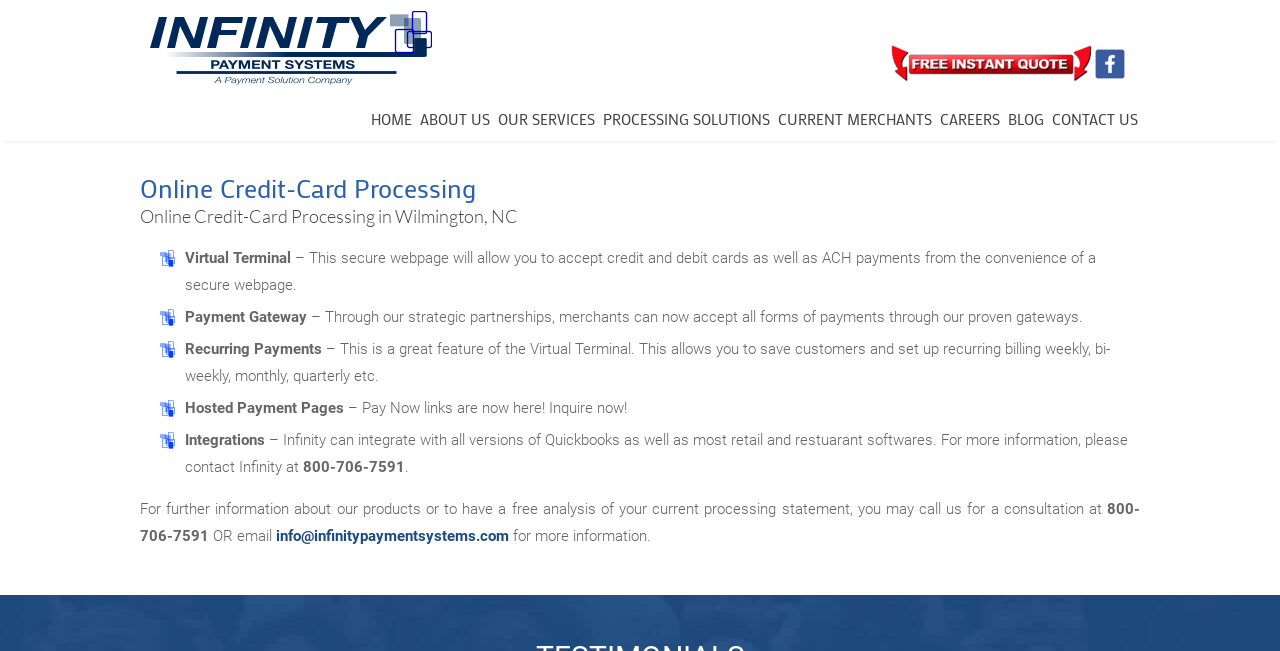How many navigation links are in the top menu?
Using the image, answer in one word or phrase.

8